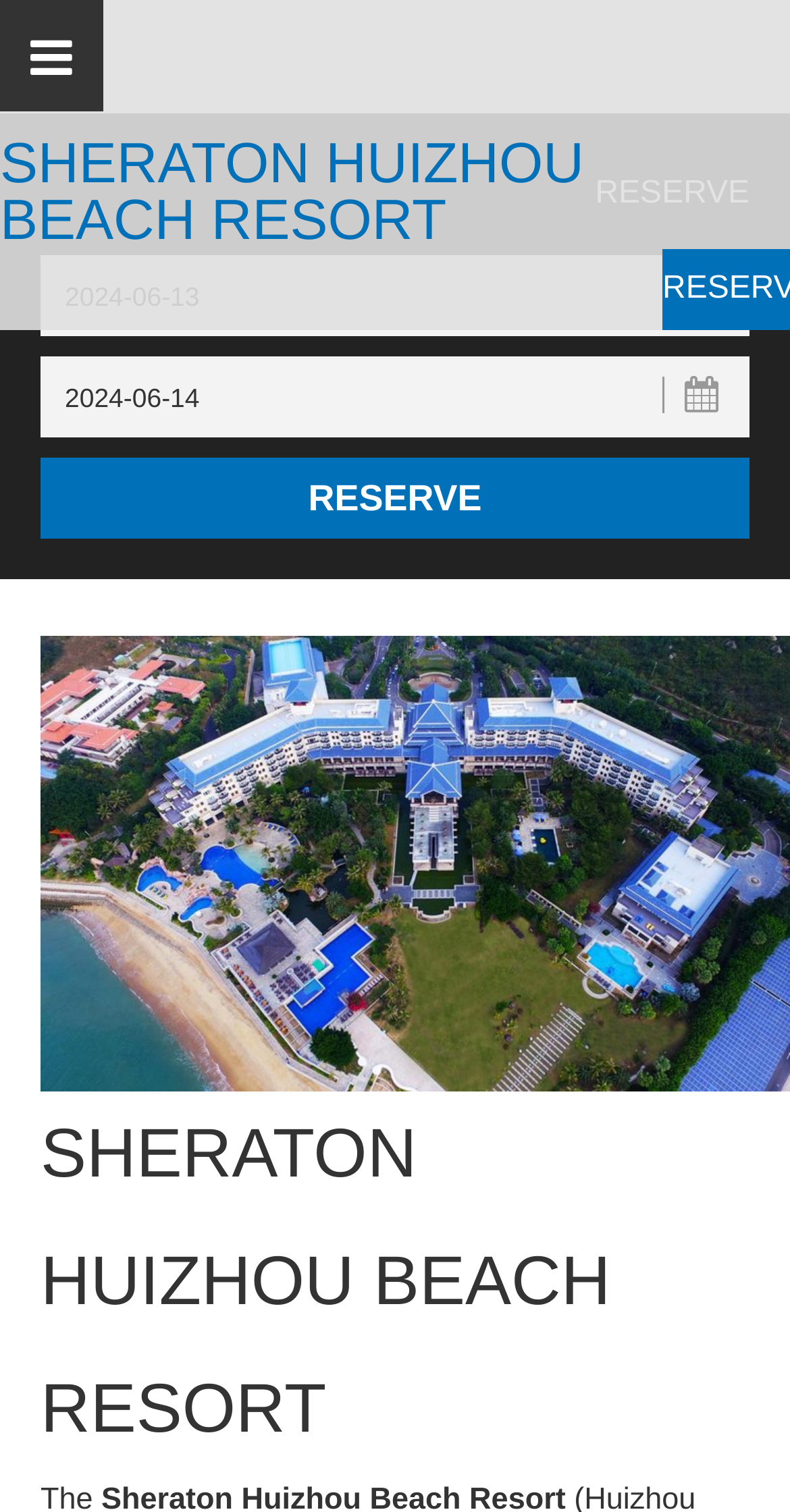What is the purpose of the 'Reserve' button?
Based on the image, answer the question with as much detail as possible.

I inferred the purpose of the 'Reserve' button by considering its position and context on the webpage. It is located below the check-in and check-out date textboxes, suggesting that it is used to book a room after selecting the desired dates.